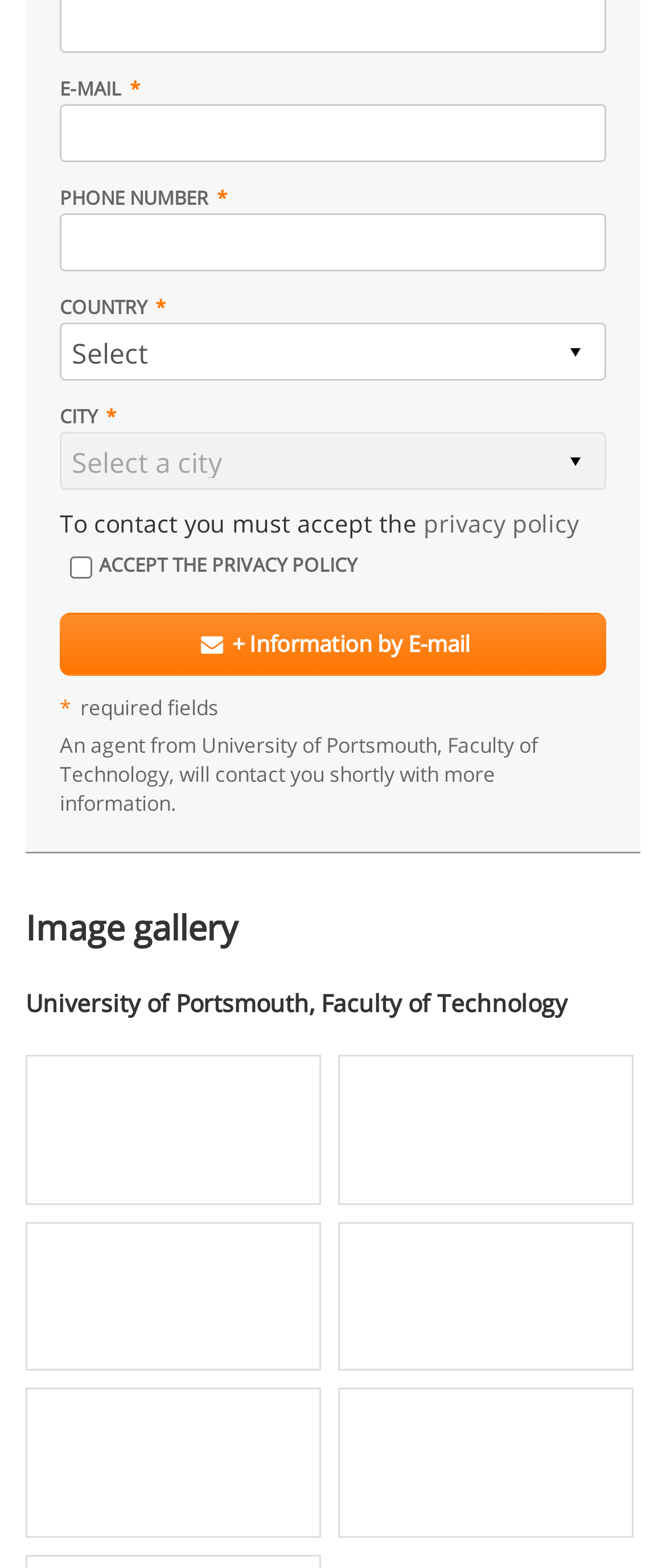Given the description + Information by E-mail, predict the bounding box coordinates of the UI element. Ensure the coordinates are in the format (top-left x, top-left y, bottom-right x, bottom-right y) and all values are between 0 and 1.

[0.09, 0.391, 0.91, 0.431]